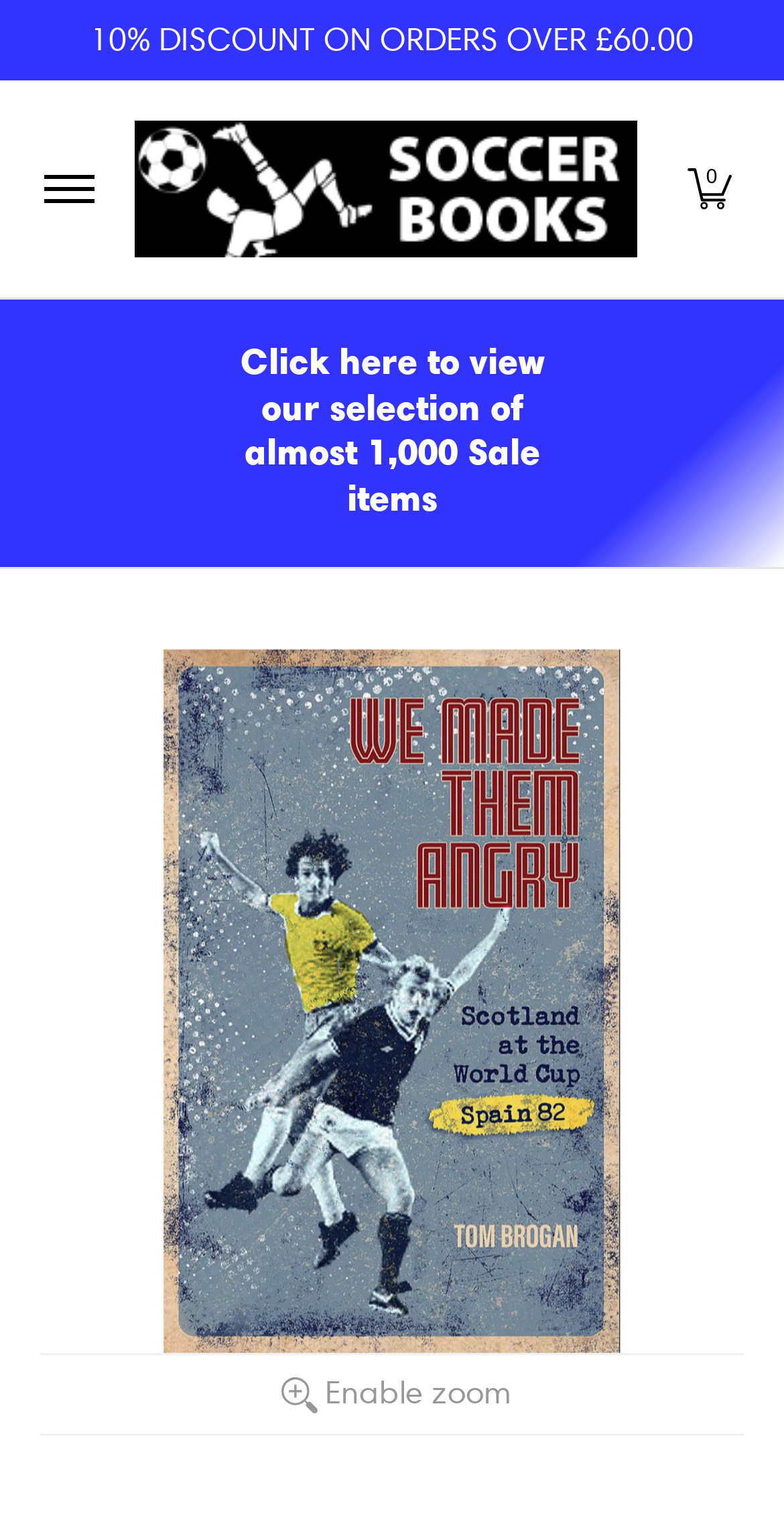Based on the element description: "Enable zoomDisable zoom", identify the bounding box coordinates for this UI element. The coordinates must be four float numbers between 0 and 1, listed as [left, top, right, bottom].

[0.051, 0.89, 0.949, 0.944]